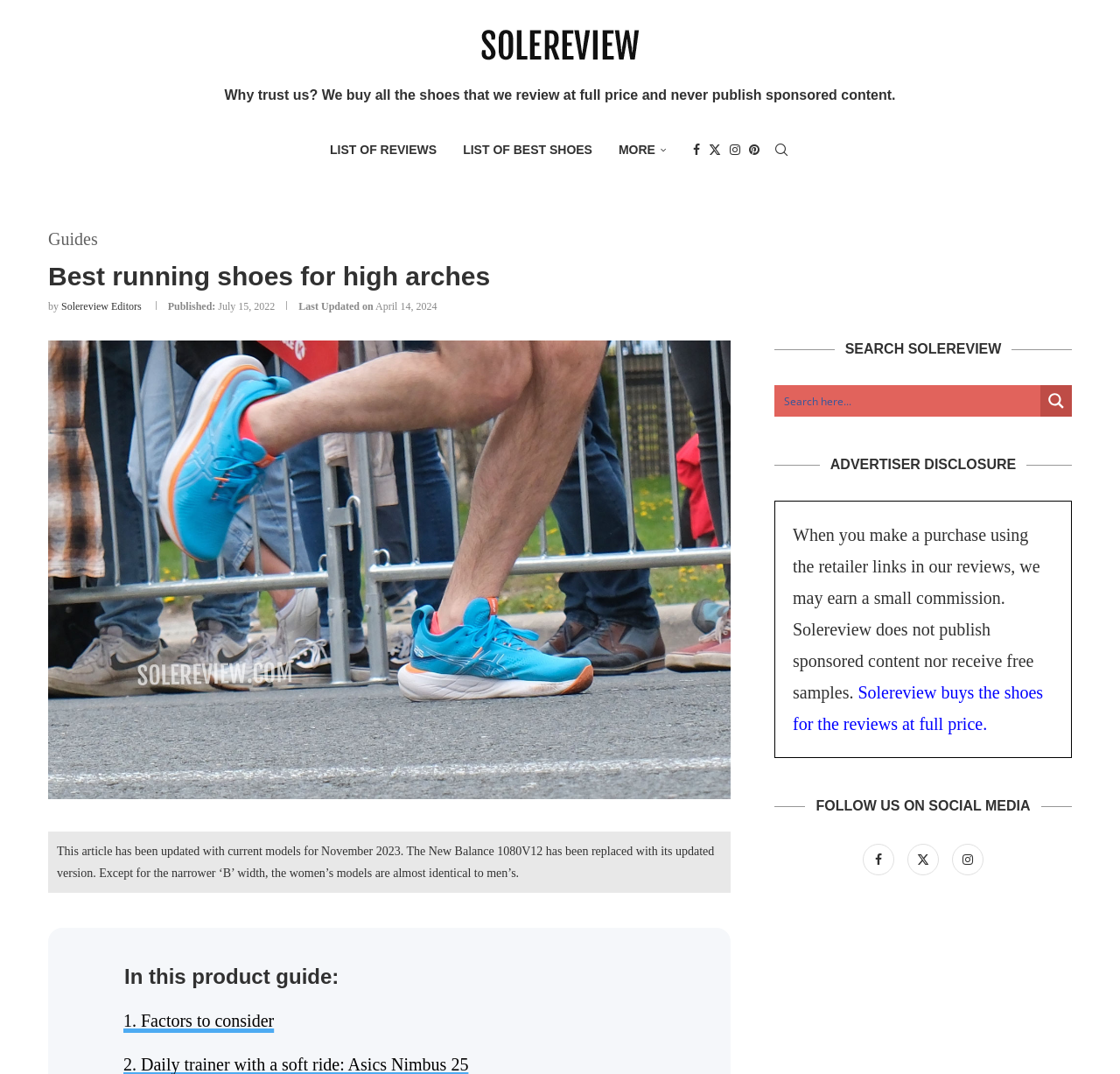Extract the main title from the webpage.

Best running shoes for high arches